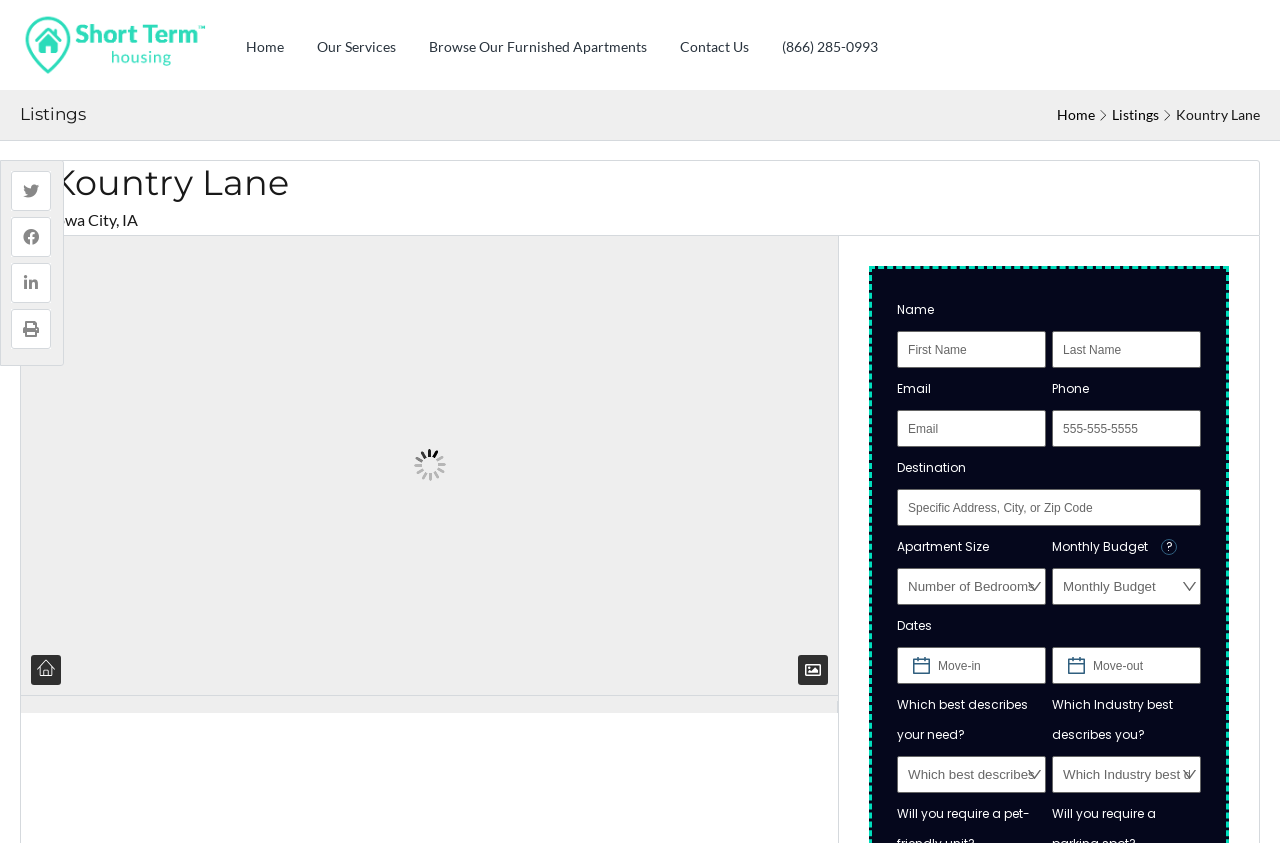Please find and report the bounding box coordinates of the element to click in order to perform the following action: "Enter first name". The coordinates should be expressed as four float numbers between 0 and 1, in the format [left, top, right, bottom].

[0.701, 0.393, 0.817, 0.436]